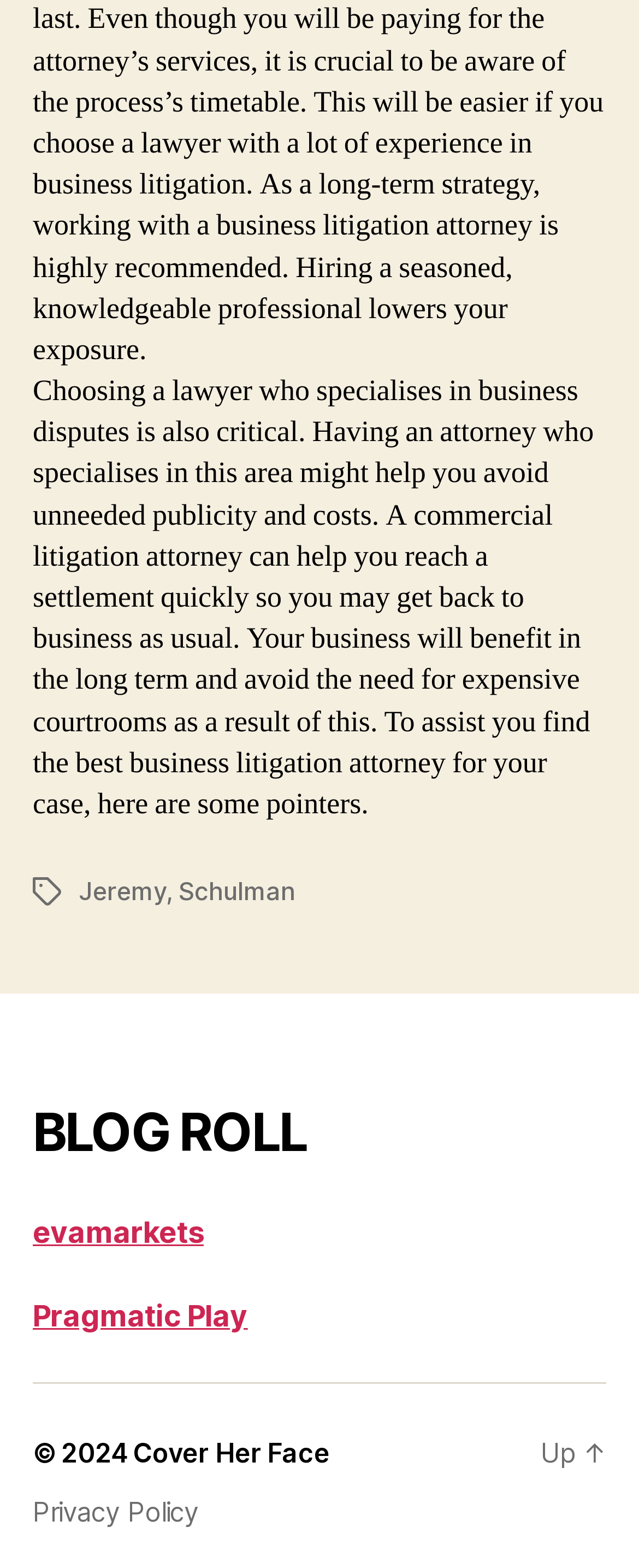What is the year of the copyright?
Please answer the question as detailed as possible based on the image.

The copyright information is located at the bottom of the webpage, and it specifies the year as 2024.